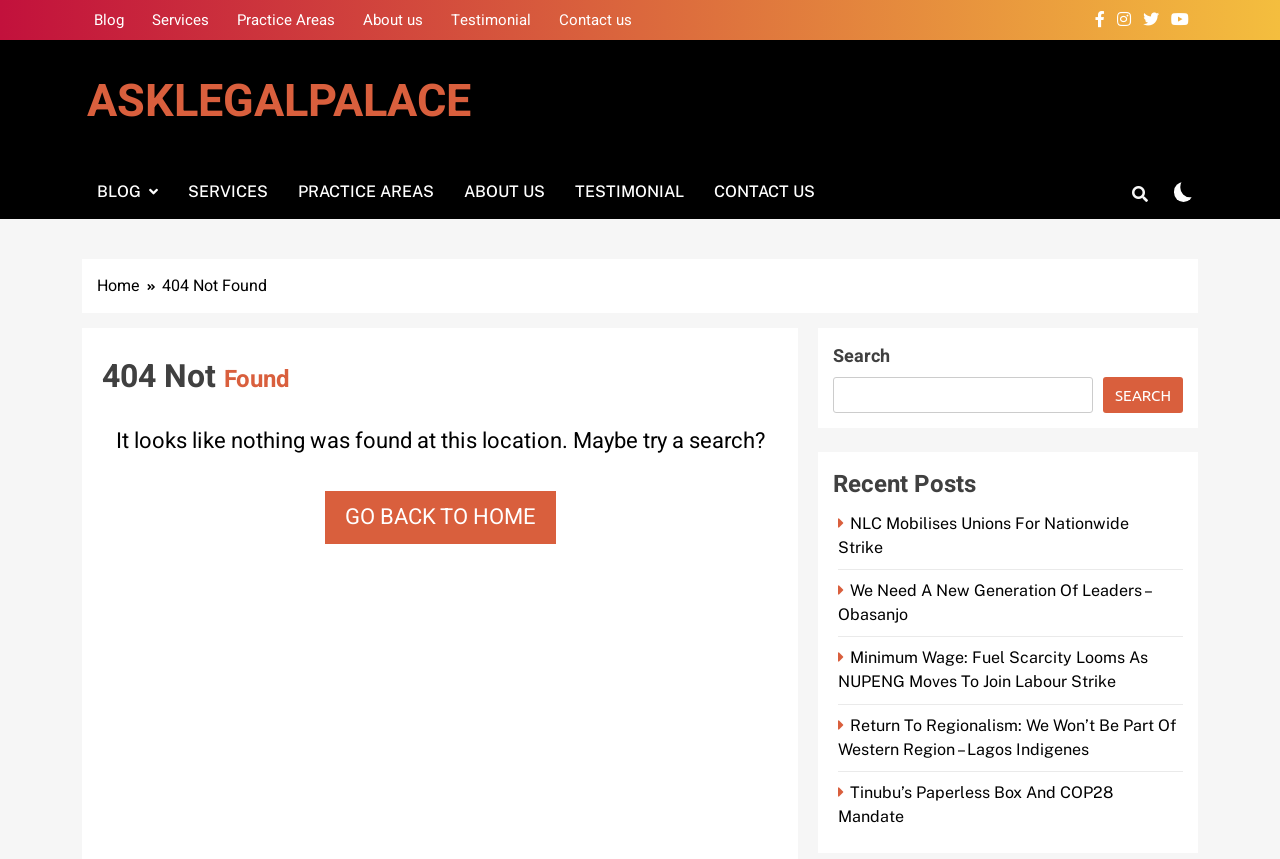How many social media links are there?
Using the details from the image, give an elaborate explanation to answer the question.

There are four social media links located at the top-right corner of the webpage, represented by icons '', '', '', and ''.